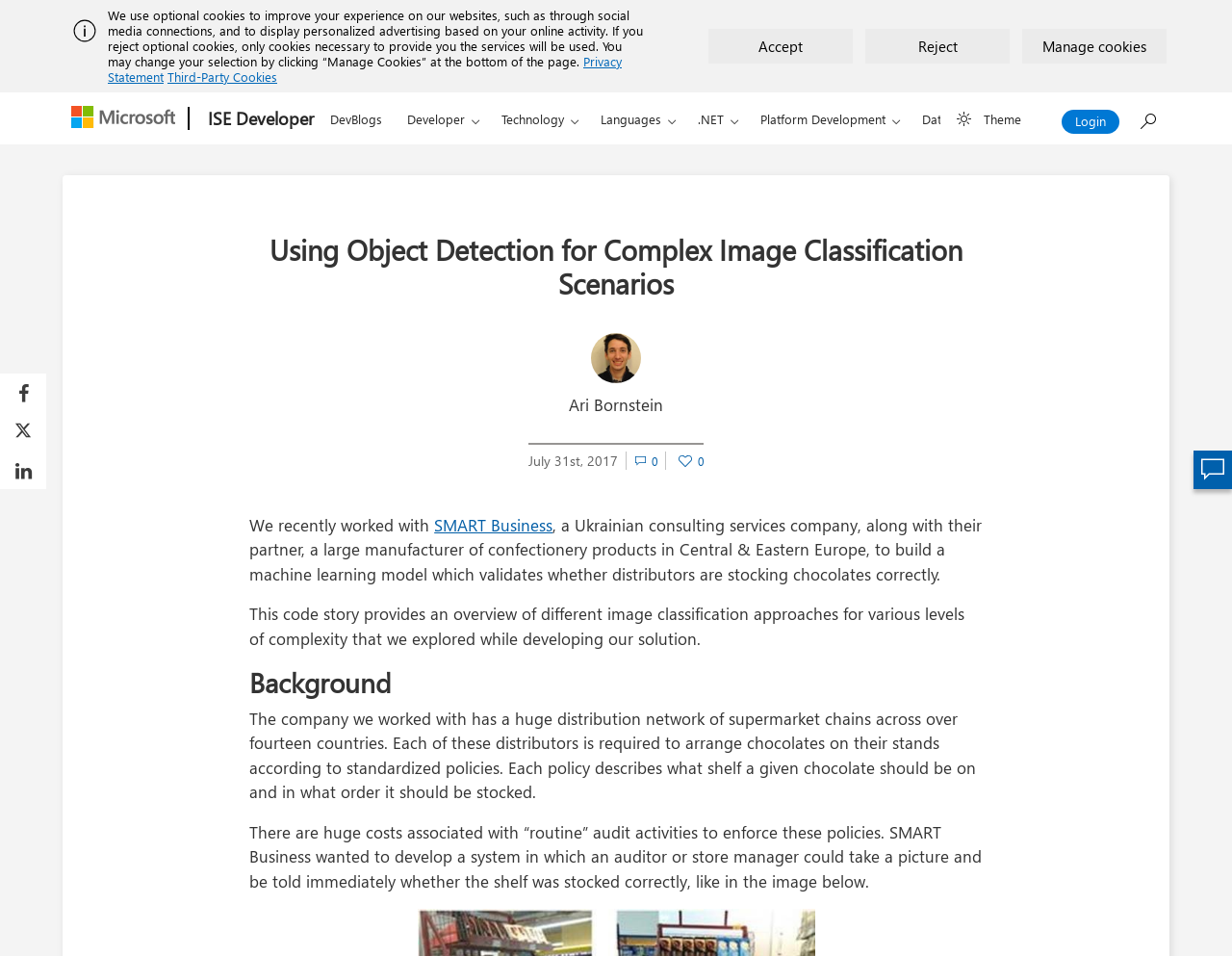Use the details in the image to answer the question thoroughly: 
How many countries does the company's distribution network cover?

The company's distribution network covers over fourteen countries, where supermarket chains are required to arrange chocolates on their stands according to standardized policies.